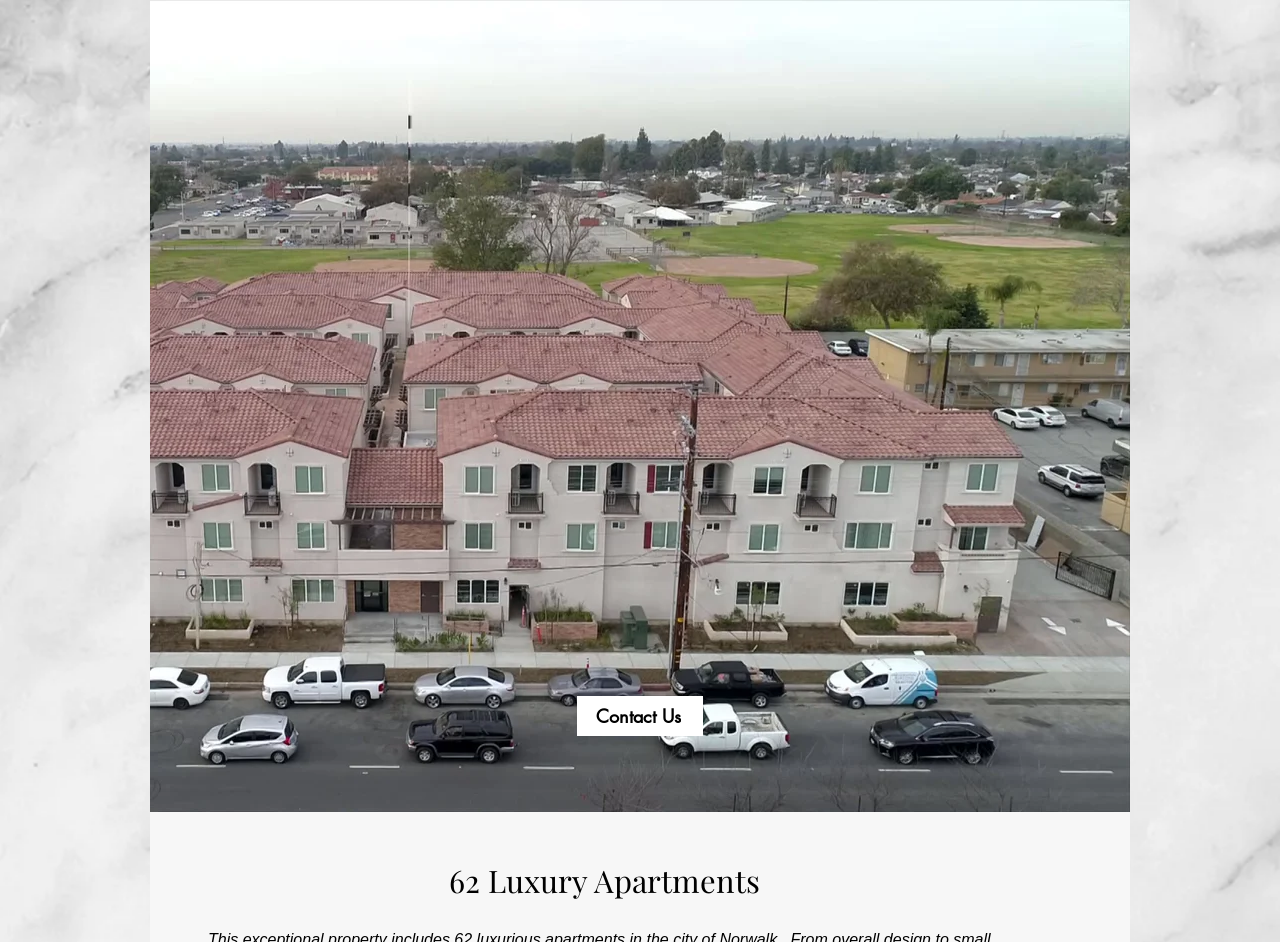Provide the bounding box coordinates of the HTML element described by the text: "Contact Us".

[0.451, 0.739, 0.549, 0.781]